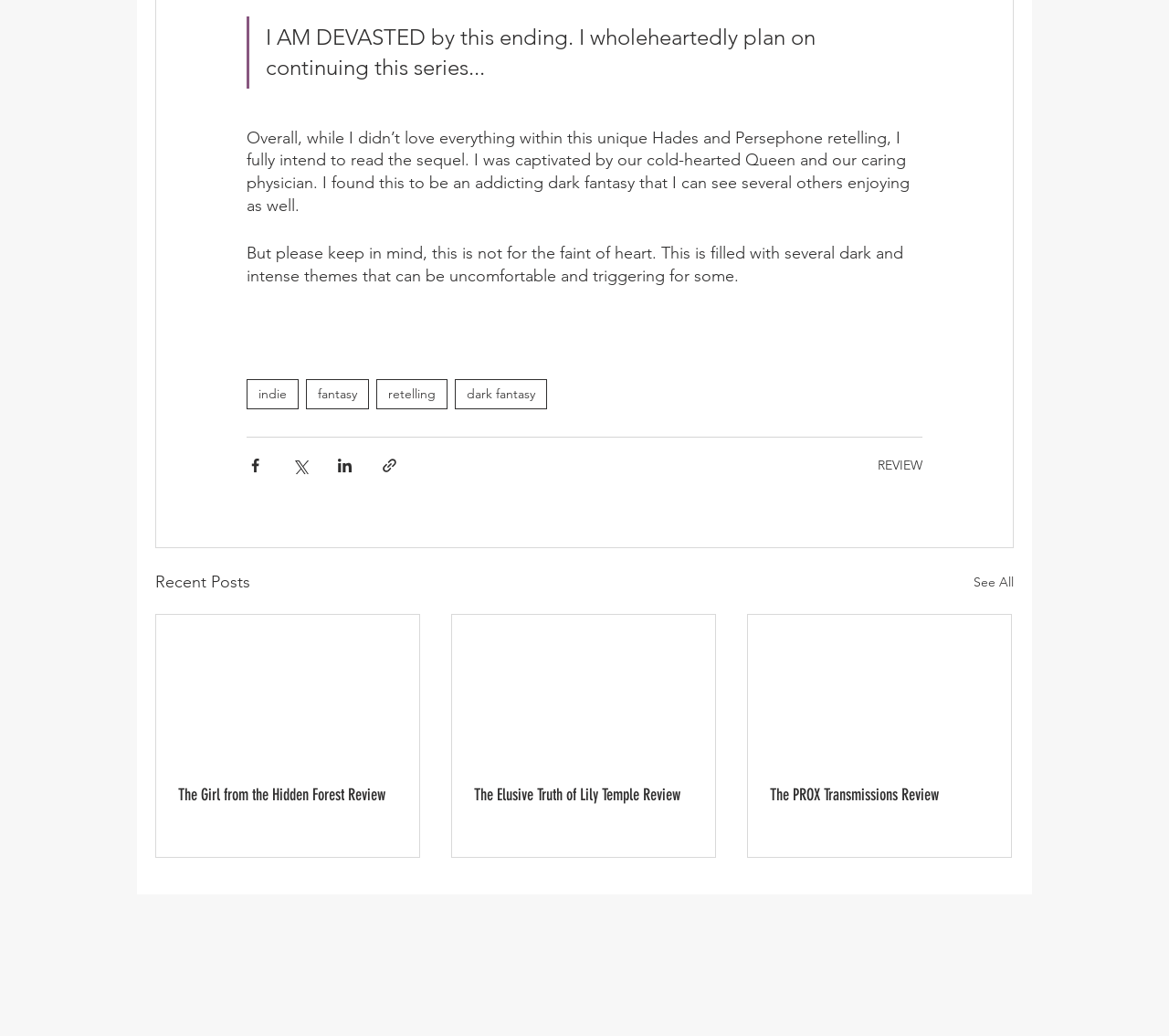Please find the bounding box coordinates of the element that must be clicked to perform the given instruction: "Click the 'Share via Facebook' button". The coordinates should be four float numbers from 0 to 1, i.e., [left, top, right, bottom].

[0.211, 0.441, 0.226, 0.457]